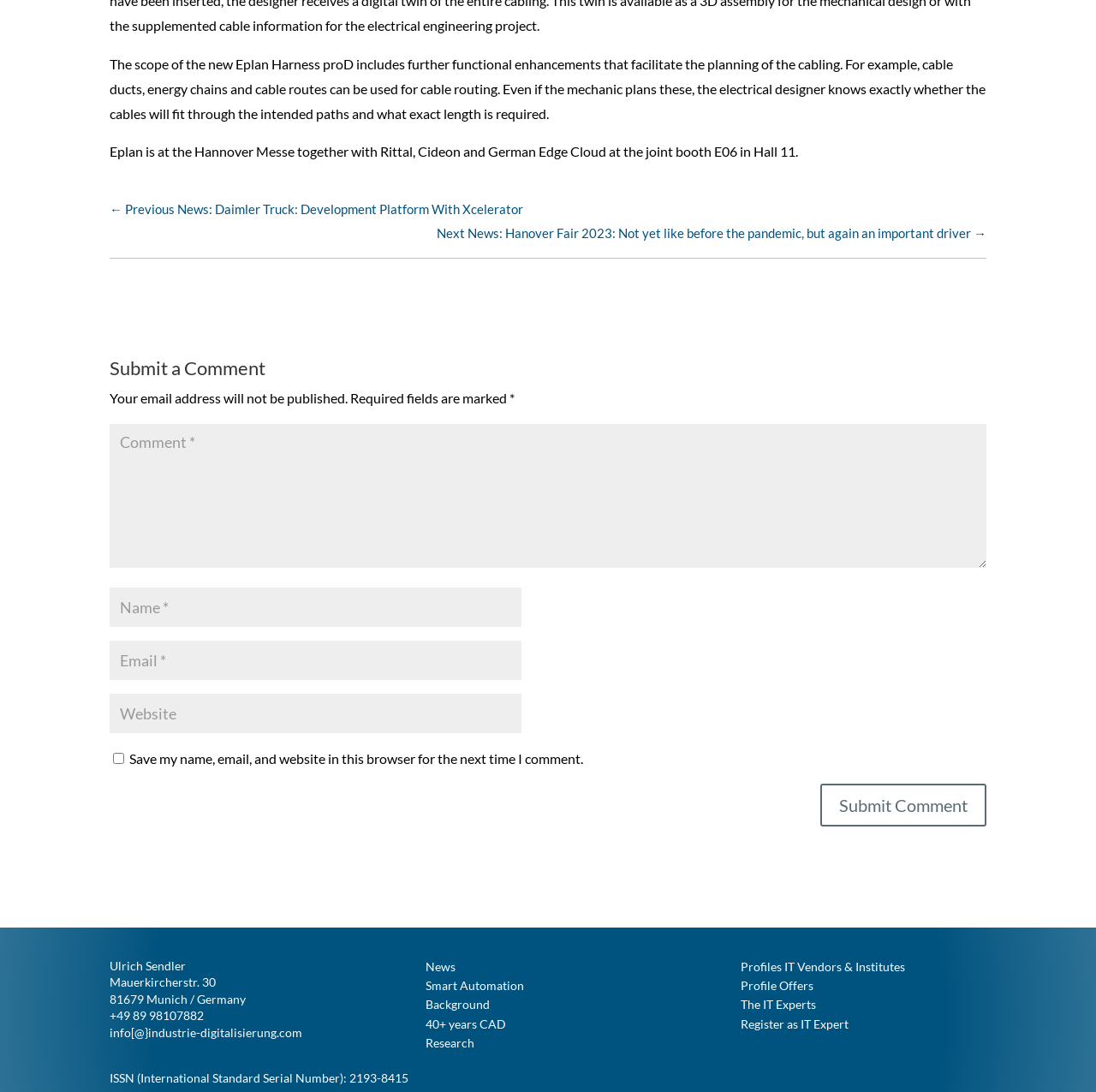What is the link to the 'News' section?
Provide a comprehensive and detailed answer to the question.

The link to the 'News' section can be found by analyzing the link elements at the bottom of the webpage, which include a link labeled 'News'.